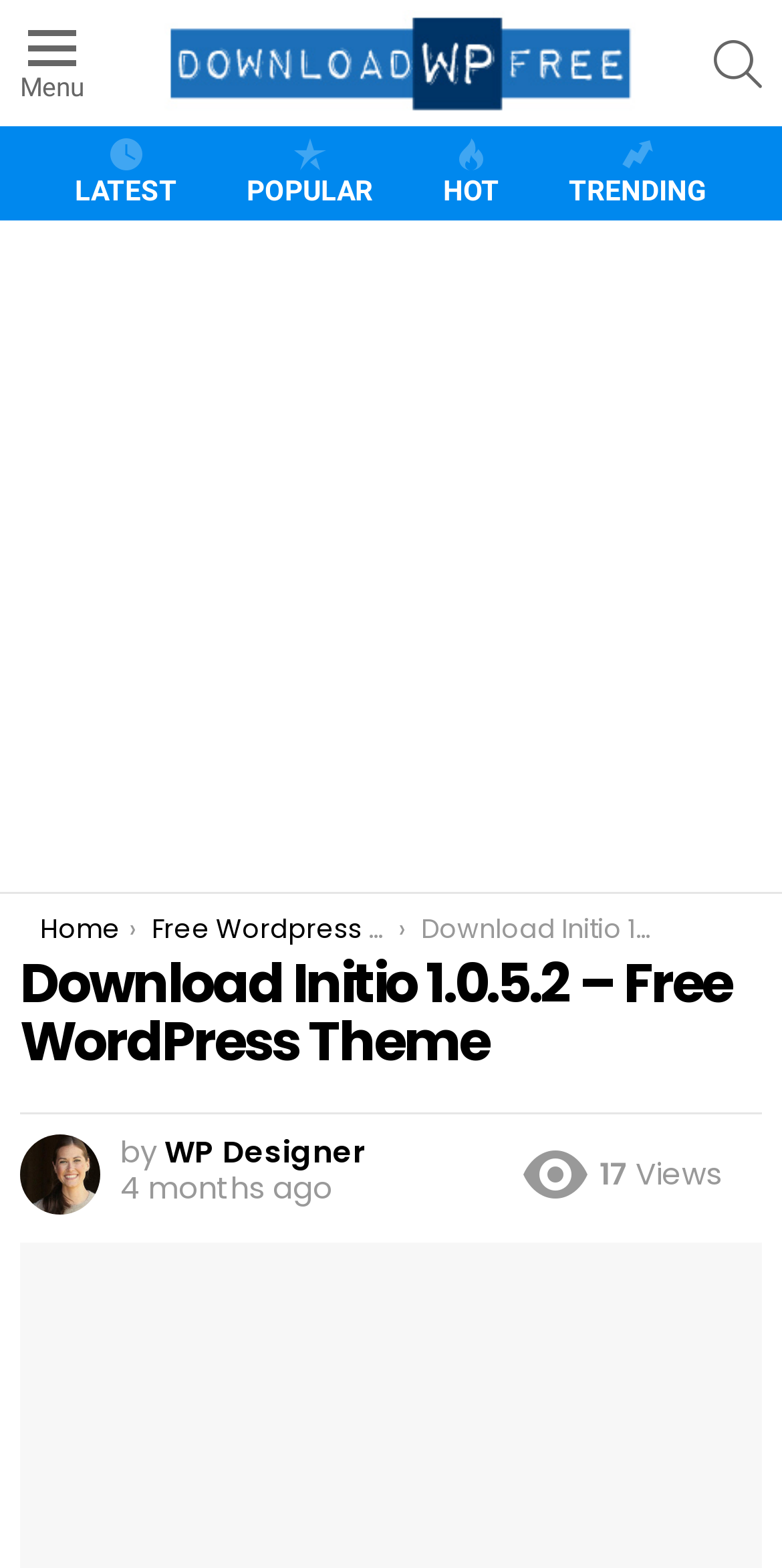Answer the question below using just one word or a short phrase: 
How many views does the theme have?

17